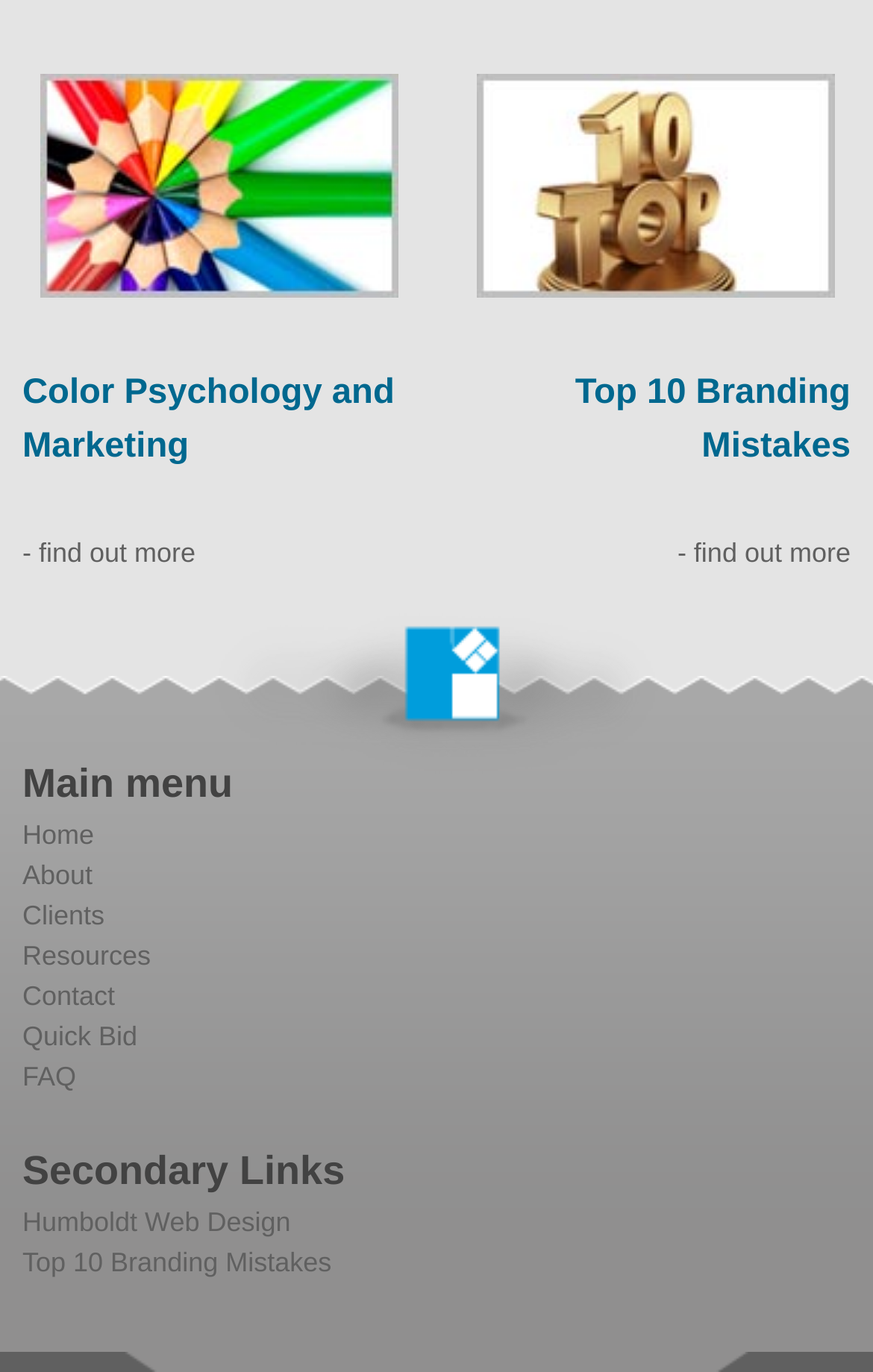What is the topic of the first link on the left side?
Using the image, respond with a single word or phrase.

Color Psychology